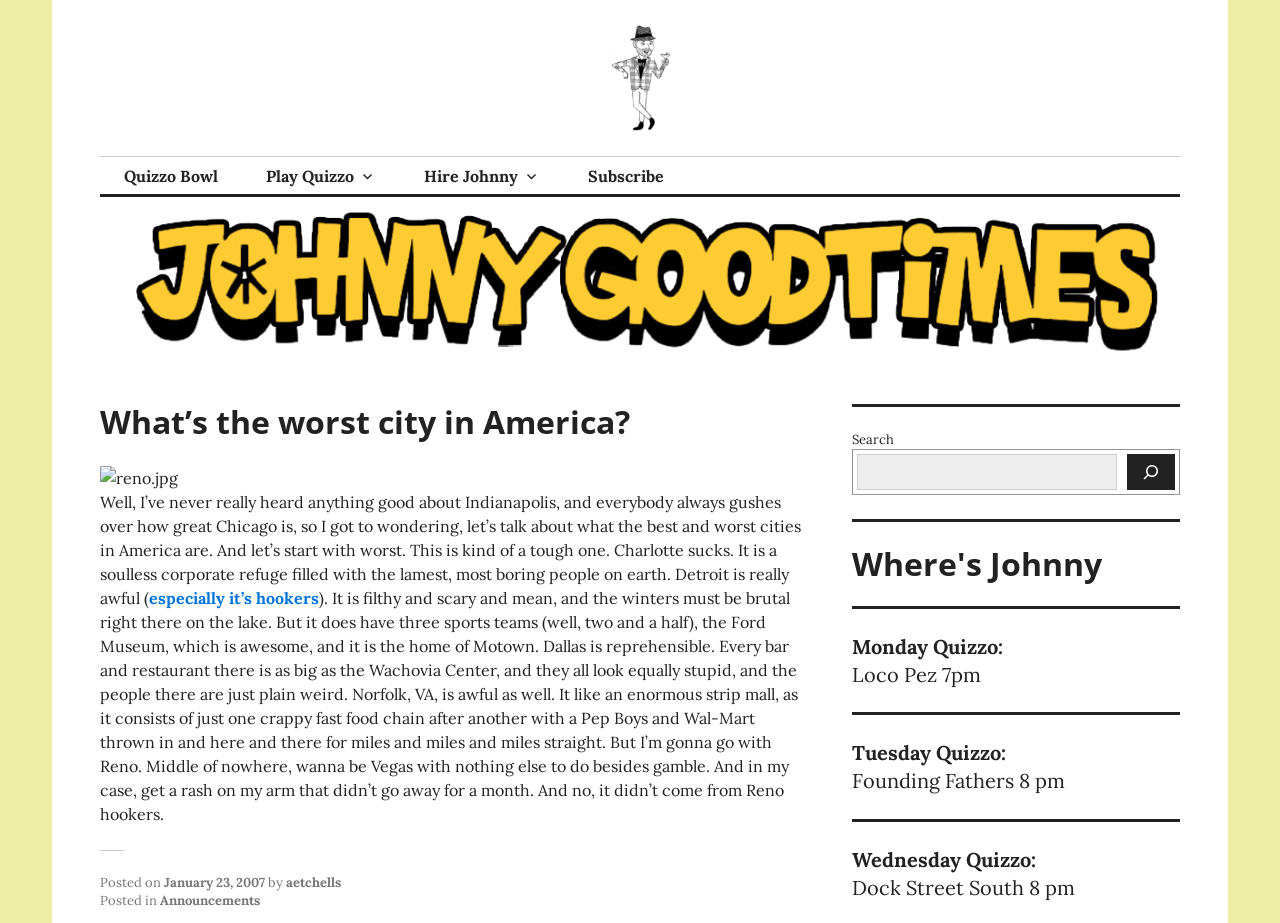Refer to the screenshot and give an in-depth answer to this question: What is the name of the host mentioned on the webpage?

I found the name of the host by looking at the top section of the webpage, where it says 'Johnny Goodtimes' and 'Quizzo, Trivia, Corporate Events by the number one host in Philadelphia'.